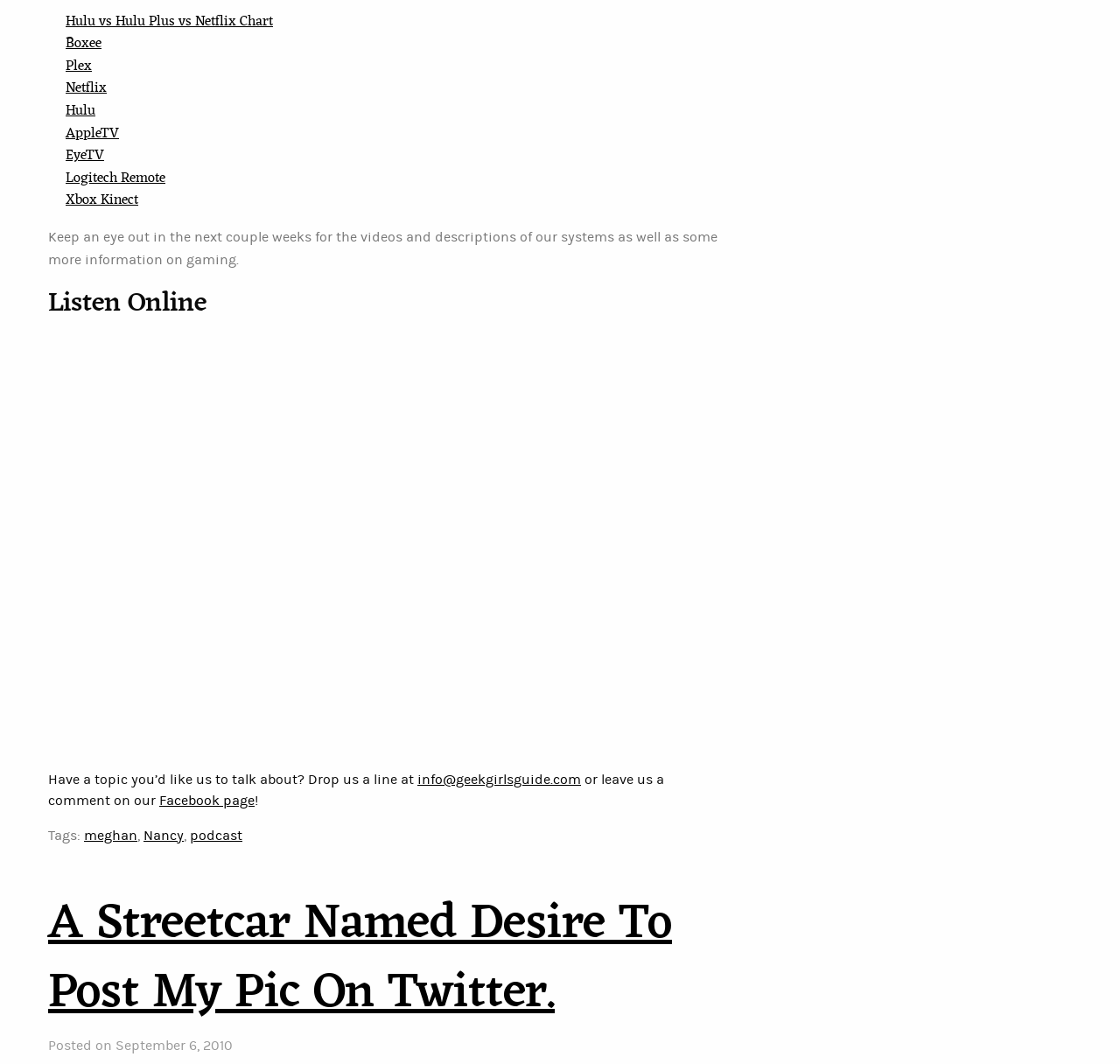Refer to the element description Logitech Remote and identify the corresponding bounding box in the screenshot. Format the coordinates as (top-left x, top-left y, bottom-right x, bottom-right y) with values in the range of 0 to 1.

[0.059, 0.156, 0.148, 0.179]